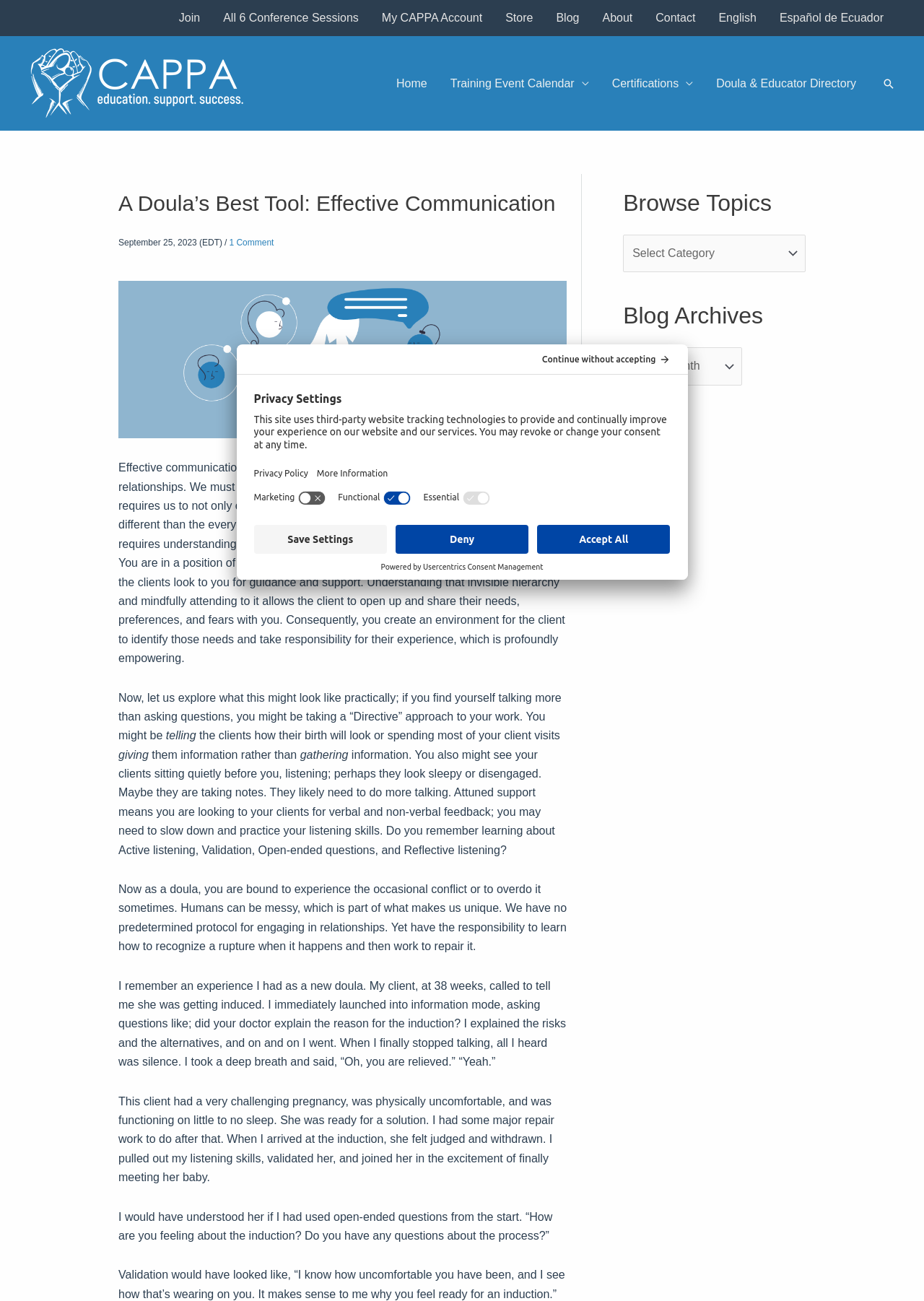What is the purpose of attuned listening?
Please answer the question as detailed as possible.

The purpose of attuned listening is to create an environment where clients feel comfortable sharing their needs, preferences, and fears, which ultimately empowers them to take responsibility for their experience.